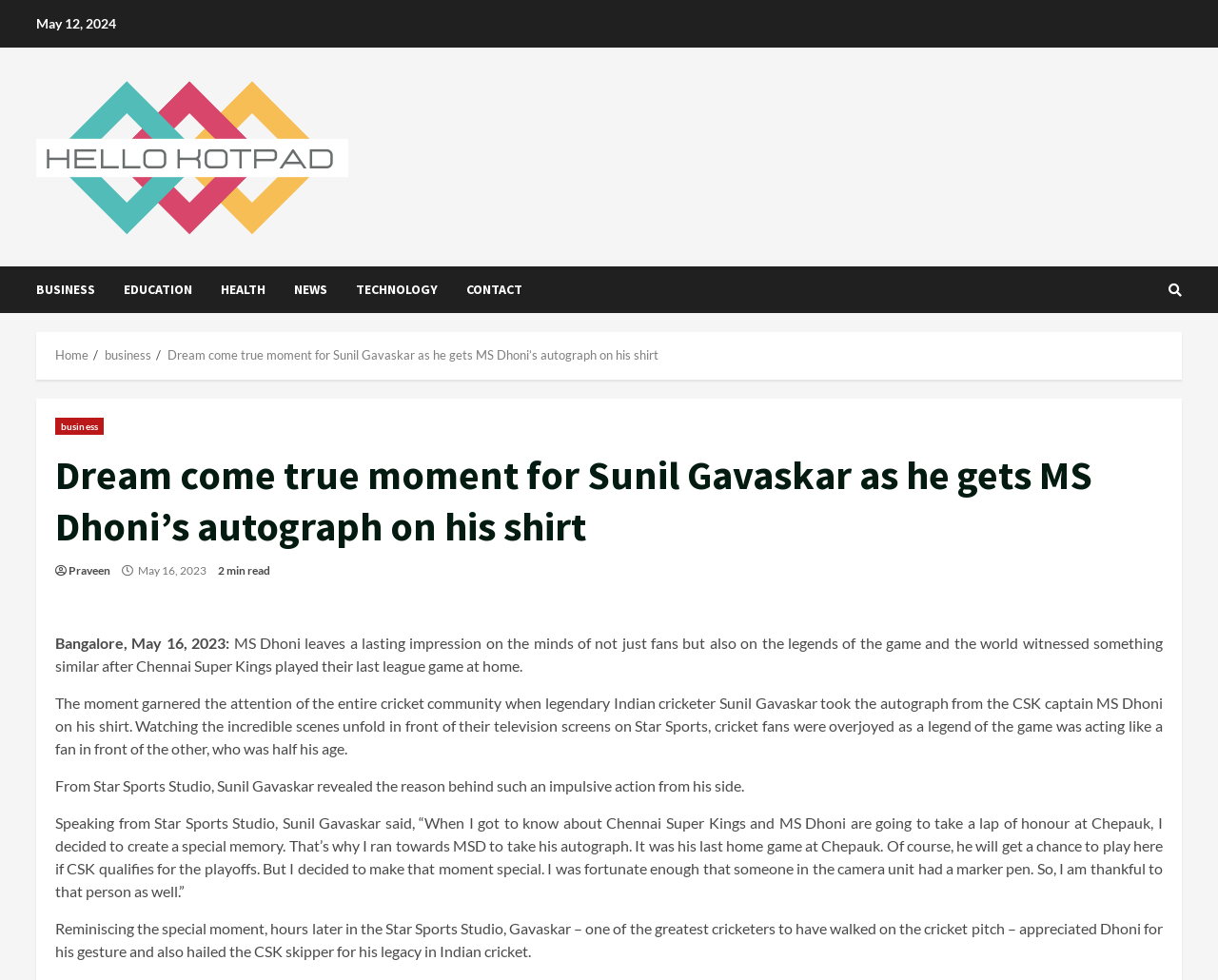How long does it take to read the news article?
Refer to the image and respond with a one-word or short-phrase answer.

2 min